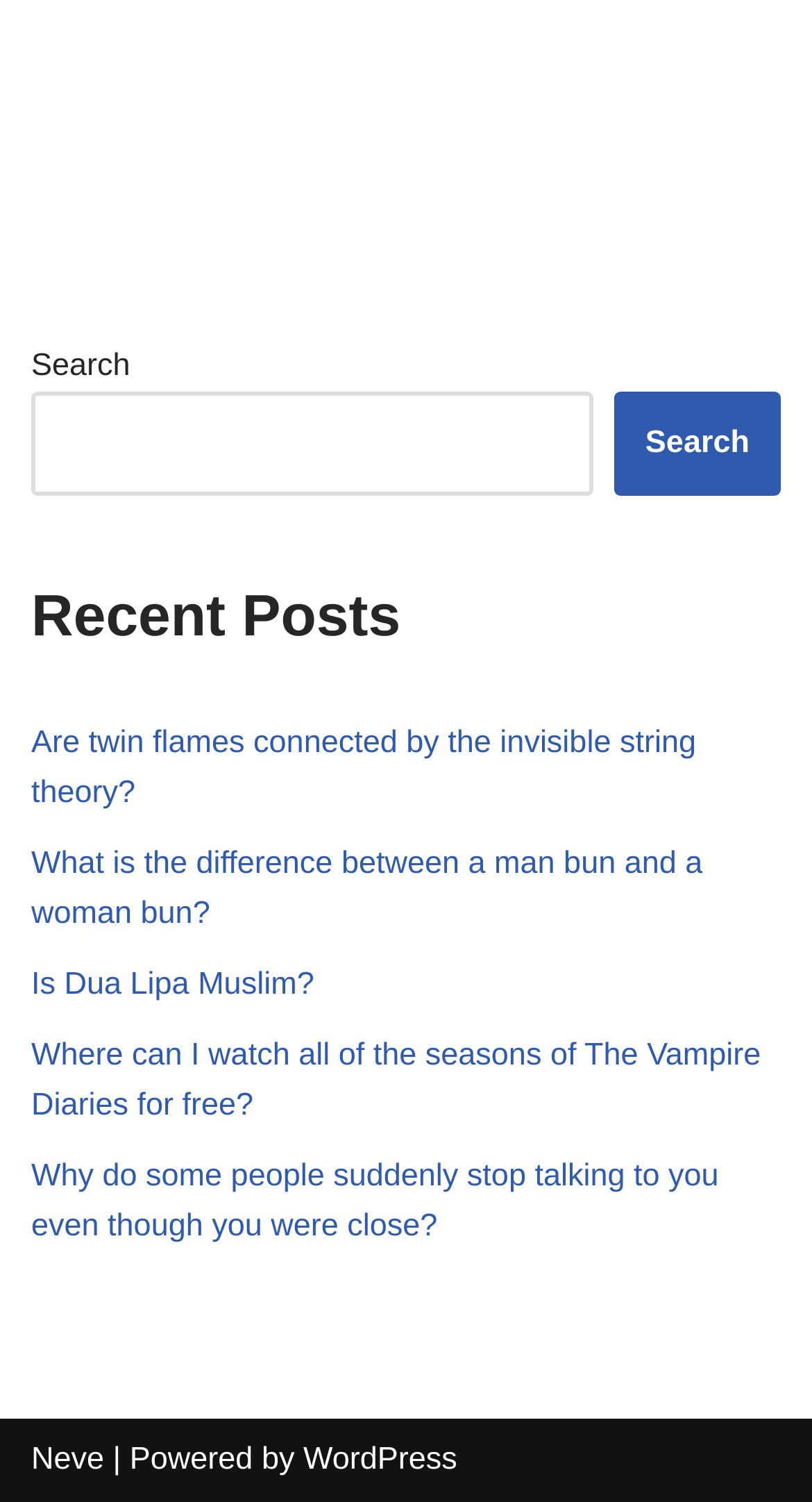Find the bounding box coordinates of the clickable element required to execute the following instruction: "Search for something". Provide the coordinates as four float numbers between 0 and 1, i.e., [left, top, right, bottom].

[0.038, 0.261, 0.731, 0.331]